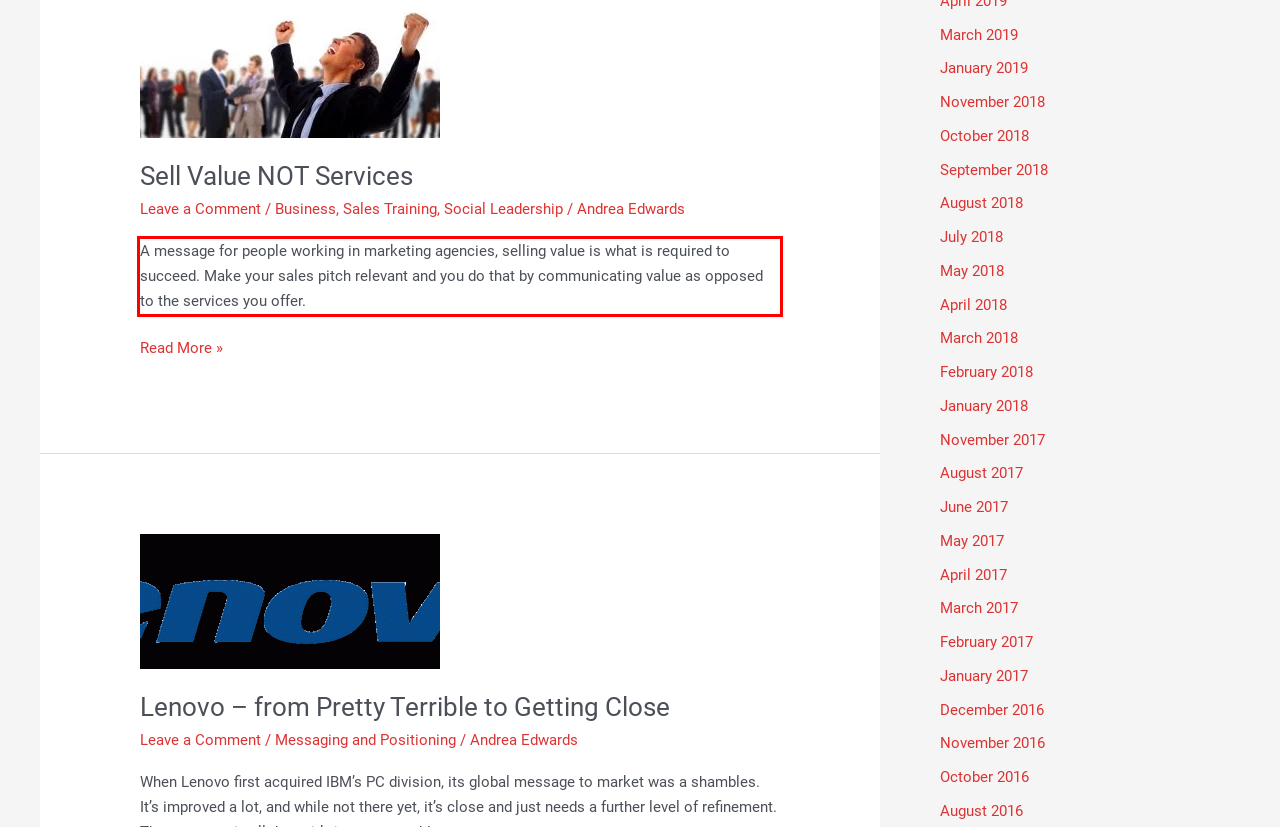There is a UI element on the webpage screenshot marked by a red bounding box. Extract and generate the text content from within this red box.

A message for people working in marketing agencies, selling value is what is required to succeed. Make your sales pitch relevant and you do that by communicating value as opposed to the services you offer.